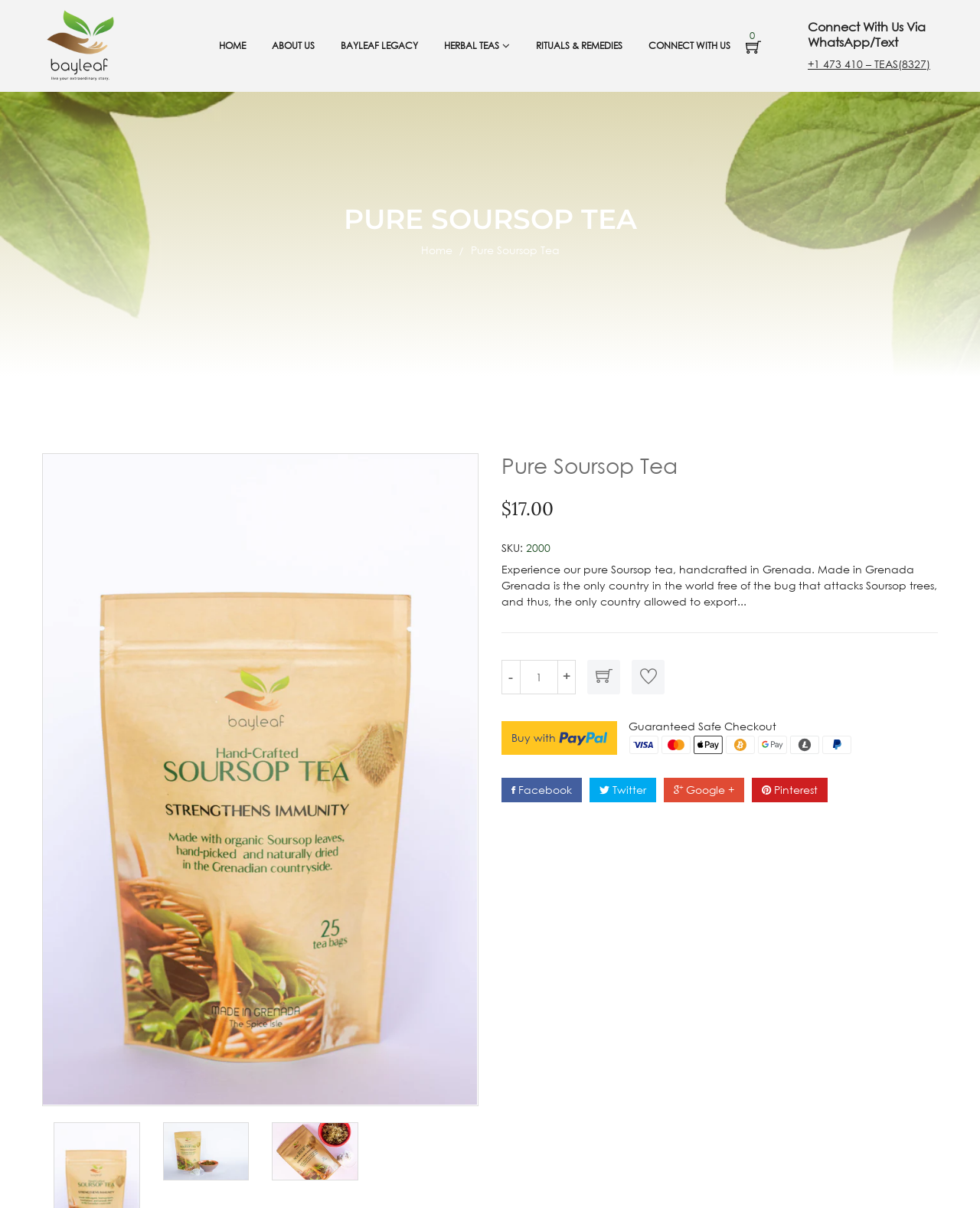How can I contact the seller via WhatsApp?
Look at the screenshot and respond with a single word or phrase.

+1 473 410 – TEAS(8327)